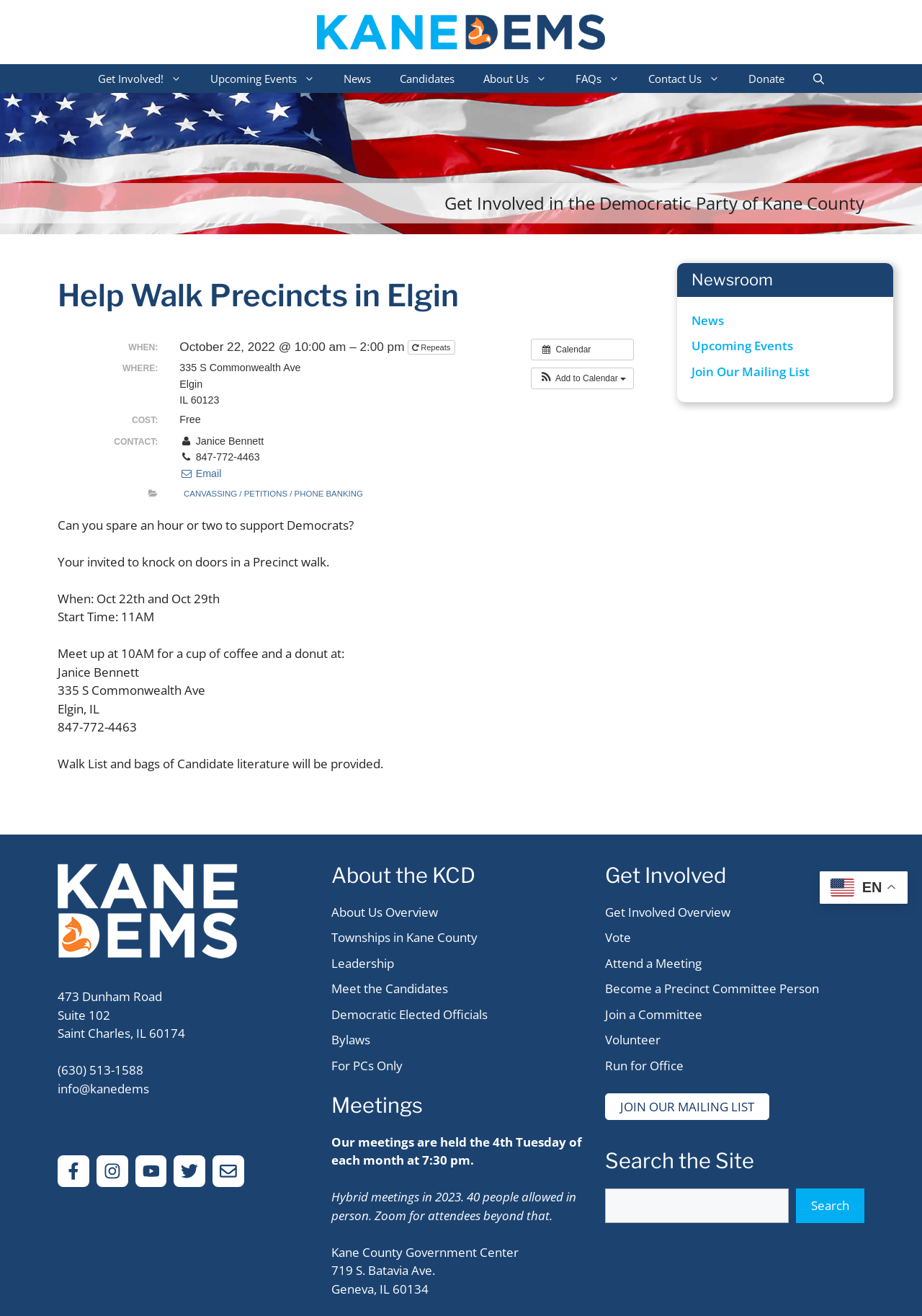Summarize the webpage with intricate details.

This webpage is about the Kane County Democrats, a political organization. At the top, there is a banner with the organization's name and a logo. Below the banner, there is a navigation menu with links to various sections of the website, including "Get Involved!", "Upcoming Events", "News", "Candidates", "About Us", "FAQs", "Contact Us", and "Donate".

The main content of the webpage is divided into several sections. The first section has a heading "Help Walk Precincts in Elgin" and provides details about an upcoming event, including the date, time, location, and contact information. There are also buttons to add the event to a calendar and to repeat the event.

Below this section, there is a paragraph of text inviting people to support Democrats by participating in a precinct walk. The text provides details about the event, including the date, time, and location.

To the right of this section, there is a sidebar with links to "Newsroom", "Upcoming Events", and "Join Our Mailing List". There is also a logo of the Kane County Democrats and an image of a person.

Further down the page, there are sections with headings "About the KCD", "Meetings", and "Get Involved". The "About the KCD" section has links to various pages about the organization, including its leadership, bylaws, and elected officials. The "Meetings" section provides information about the organization's regular meetings, including the date, time, and location. The "Get Involved" section has a link to a page with more information about getting involved with the organization.

At the bottom of the page, there is a footer with contact information, including an address, phone number, and email address. There are also links to the organization's social media profiles.